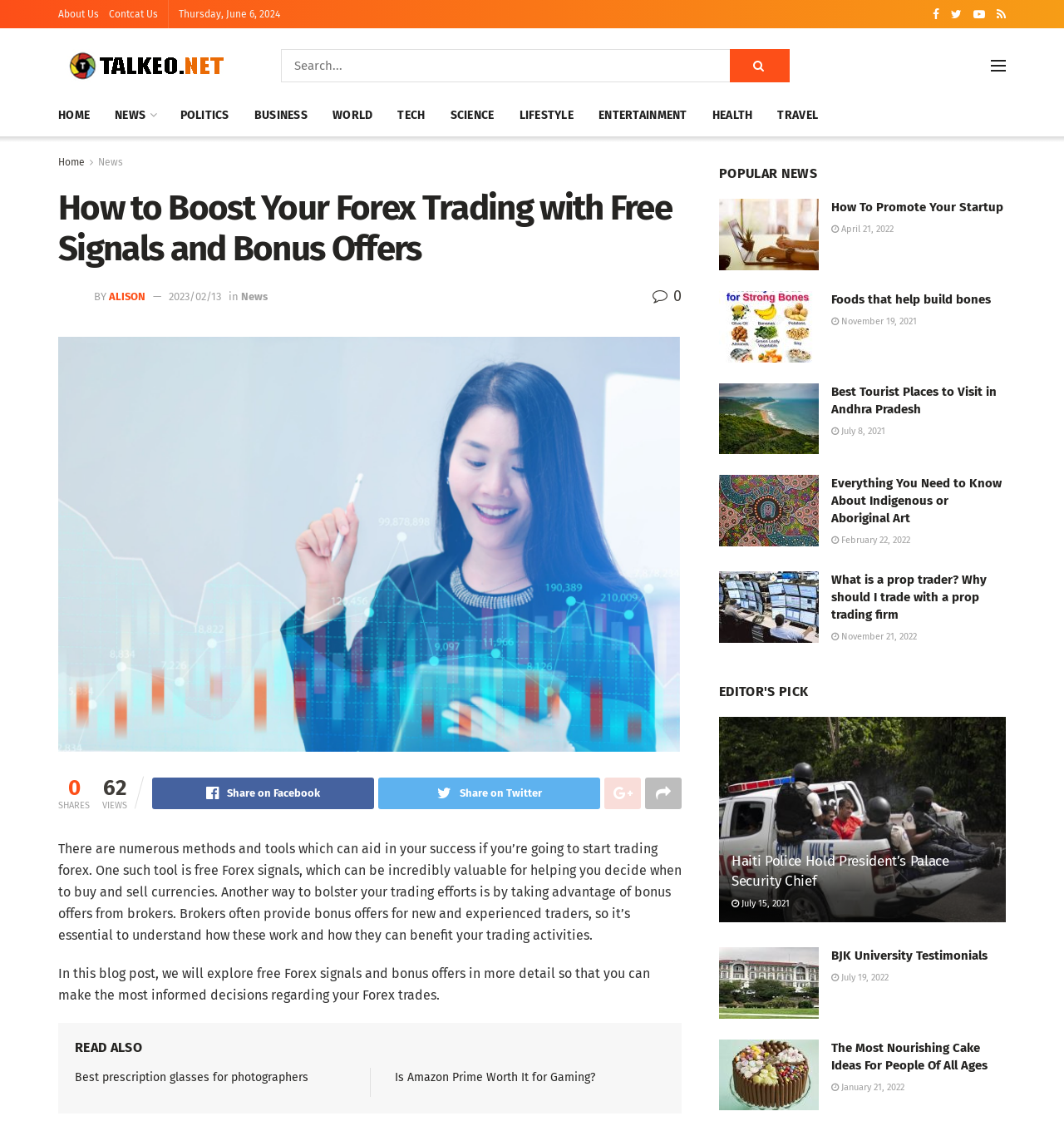Identify the bounding box coordinates of the clickable region to carry out the given instruction: "Visit the homepage".

[0.055, 0.091, 0.084, 0.112]